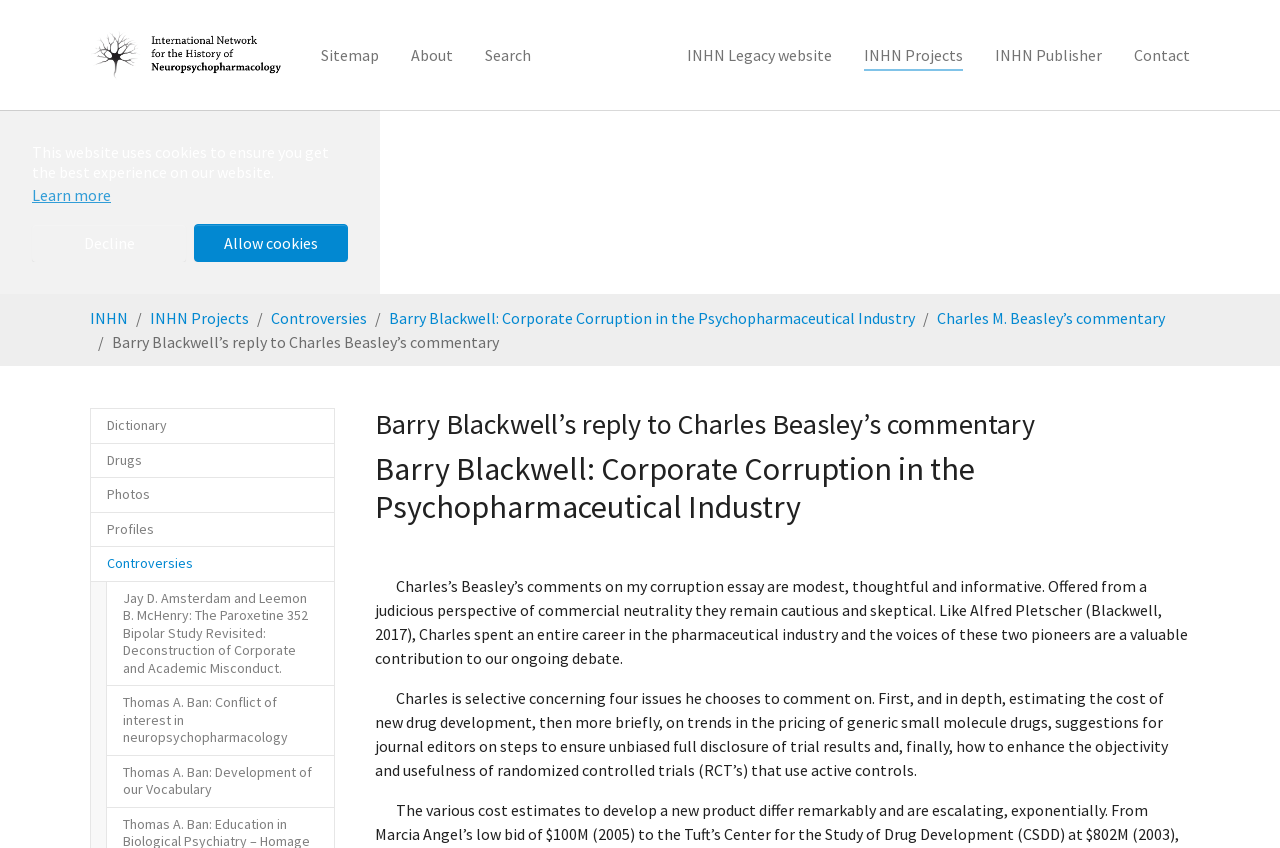Locate the UI element described by Charles M. Beasley’s commentary in the provided webpage screenshot. Return the bounding box coordinates in the format (top-left x, top-left y, bottom-right x, bottom-right y), ensuring all values are between 0 and 1.

[0.732, 0.363, 0.91, 0.387]